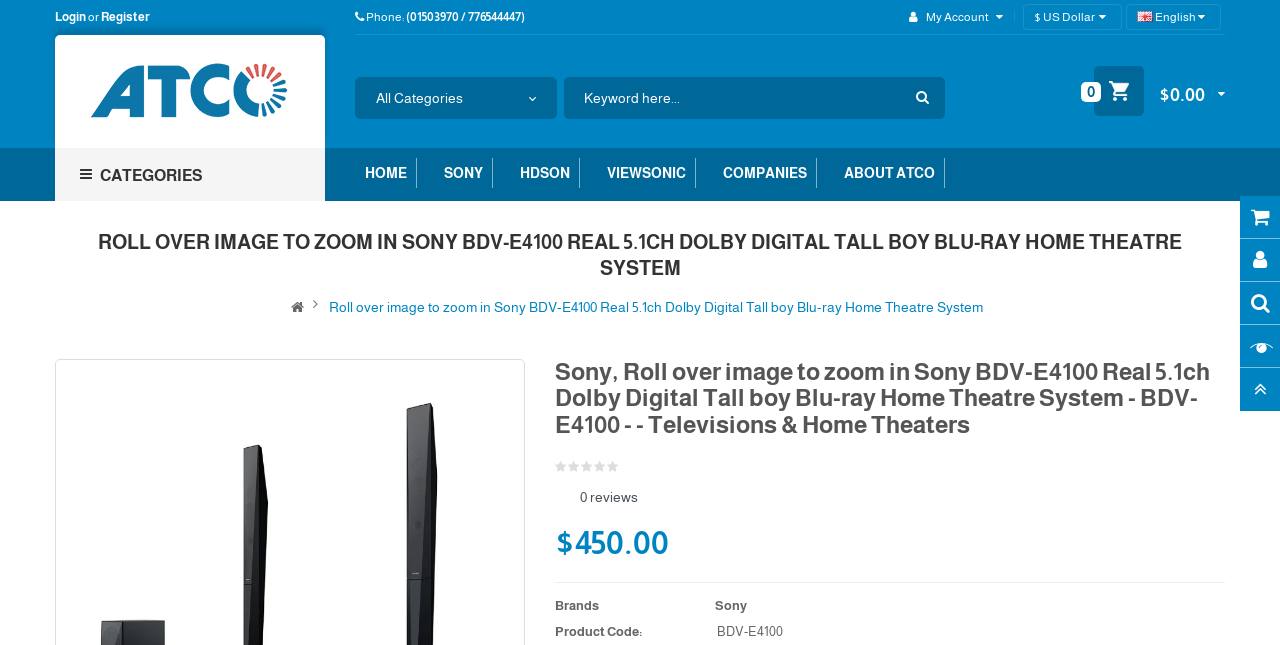Find the primary header on the webpage and provide its text.

Sony, Roll over image to zoom in Sony BDV-E4100 Real 5.1ch Dolby Digital Tall boy Blu-ray Home Theatre System - BDV-E4100 - - Televisions & Home Theaters